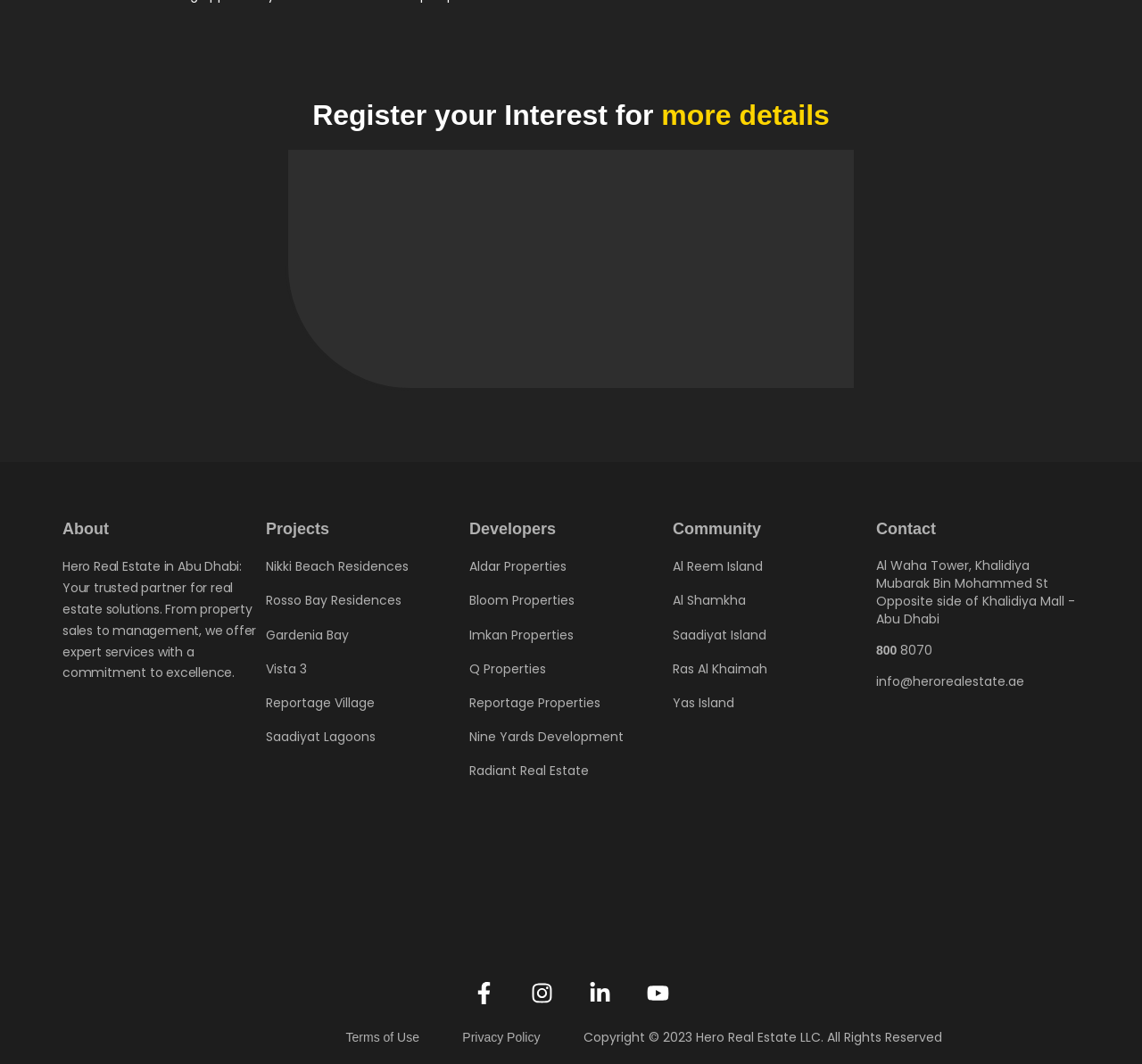Given the description "Aldar Properties", provide the bounding box coordinates of the corresponding UI element.

[0.411, 0.523, 0.589, 0.543]